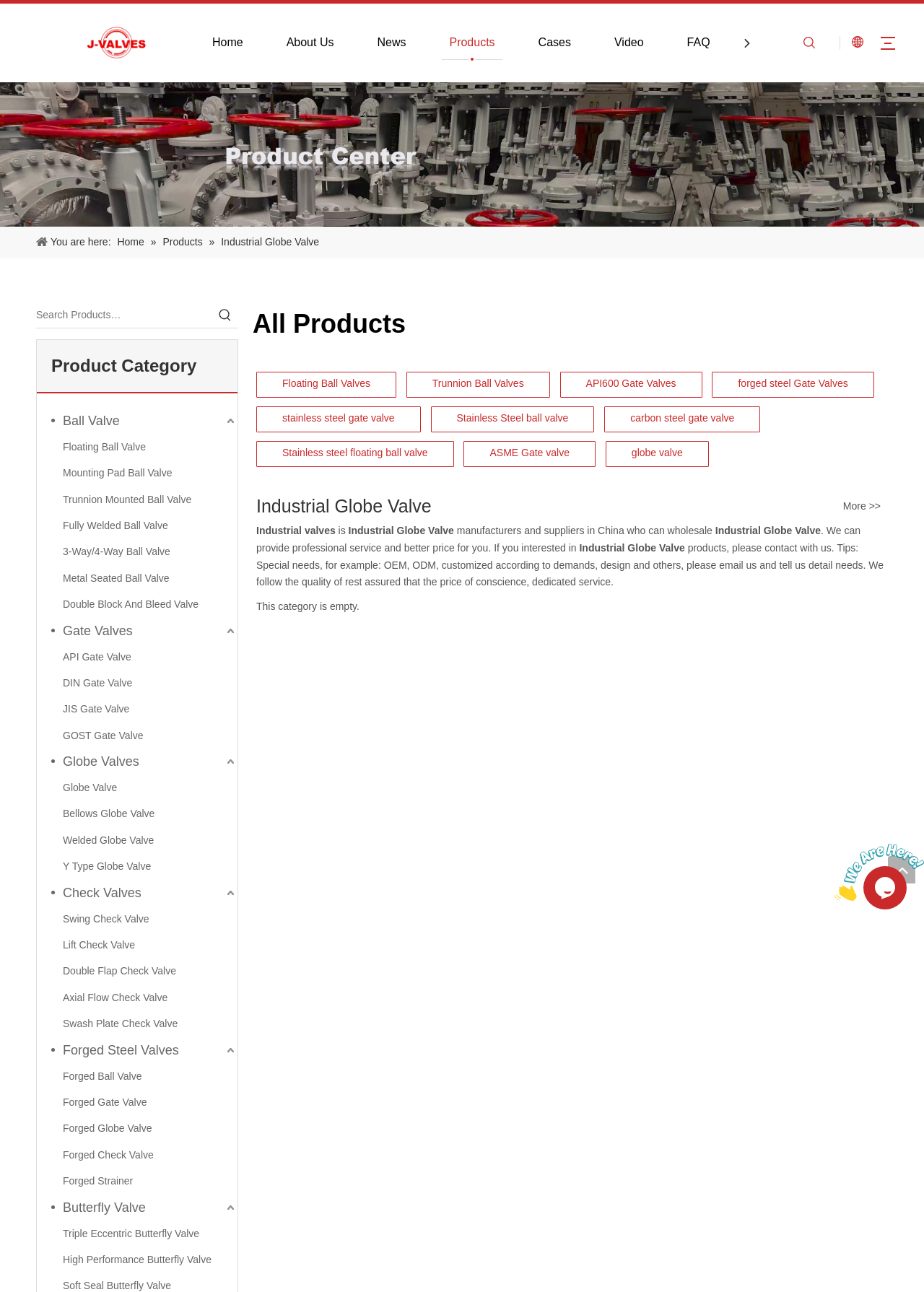Identify the bounding box coordinates of the region I need to click to complete this instruction: "Go to Home page".

[0.206, 0.025, 0.286, 0.04]